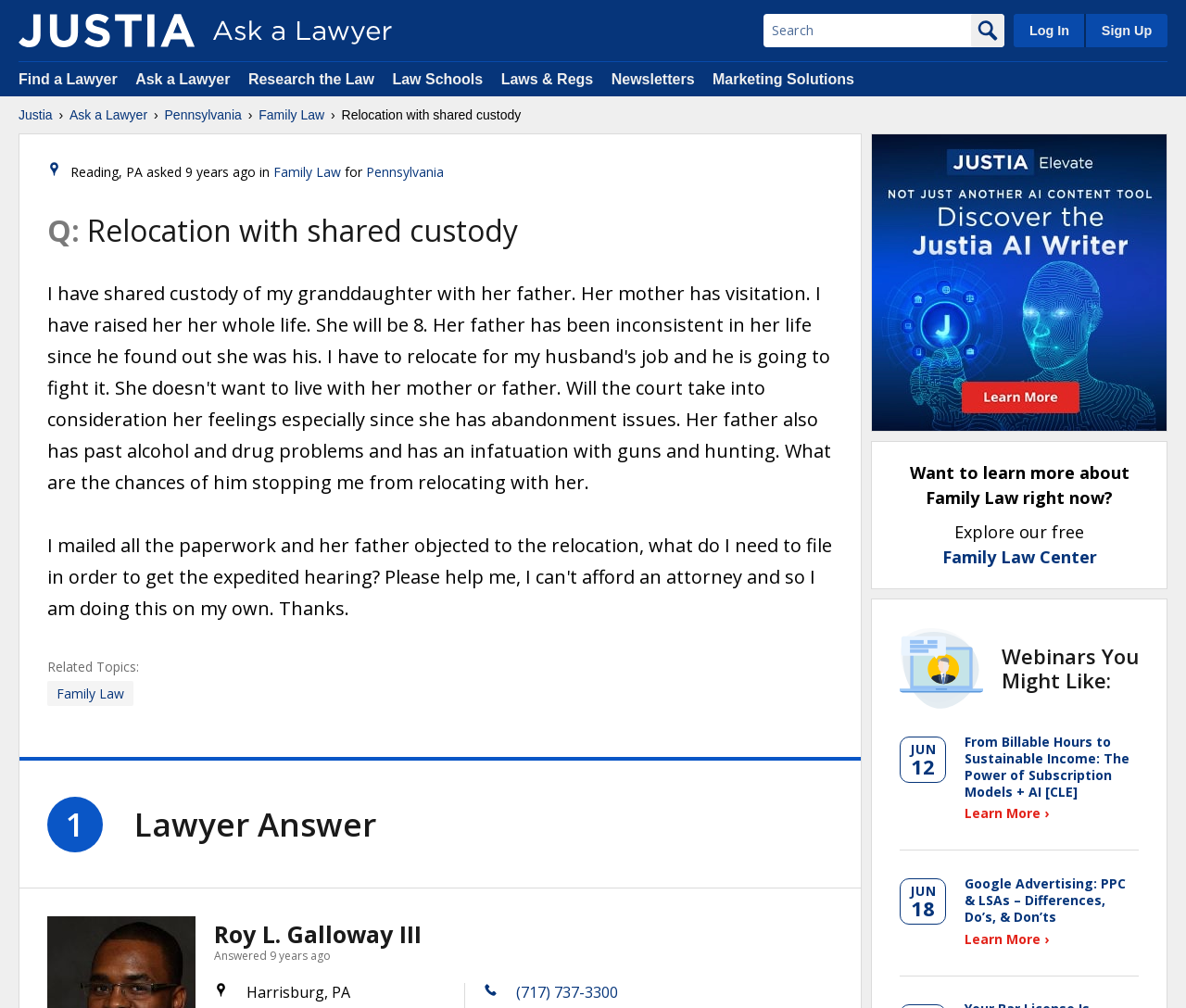Answer the question in one word or a short phrase:
What is the topic of the question asked?

Relocation with shared custody